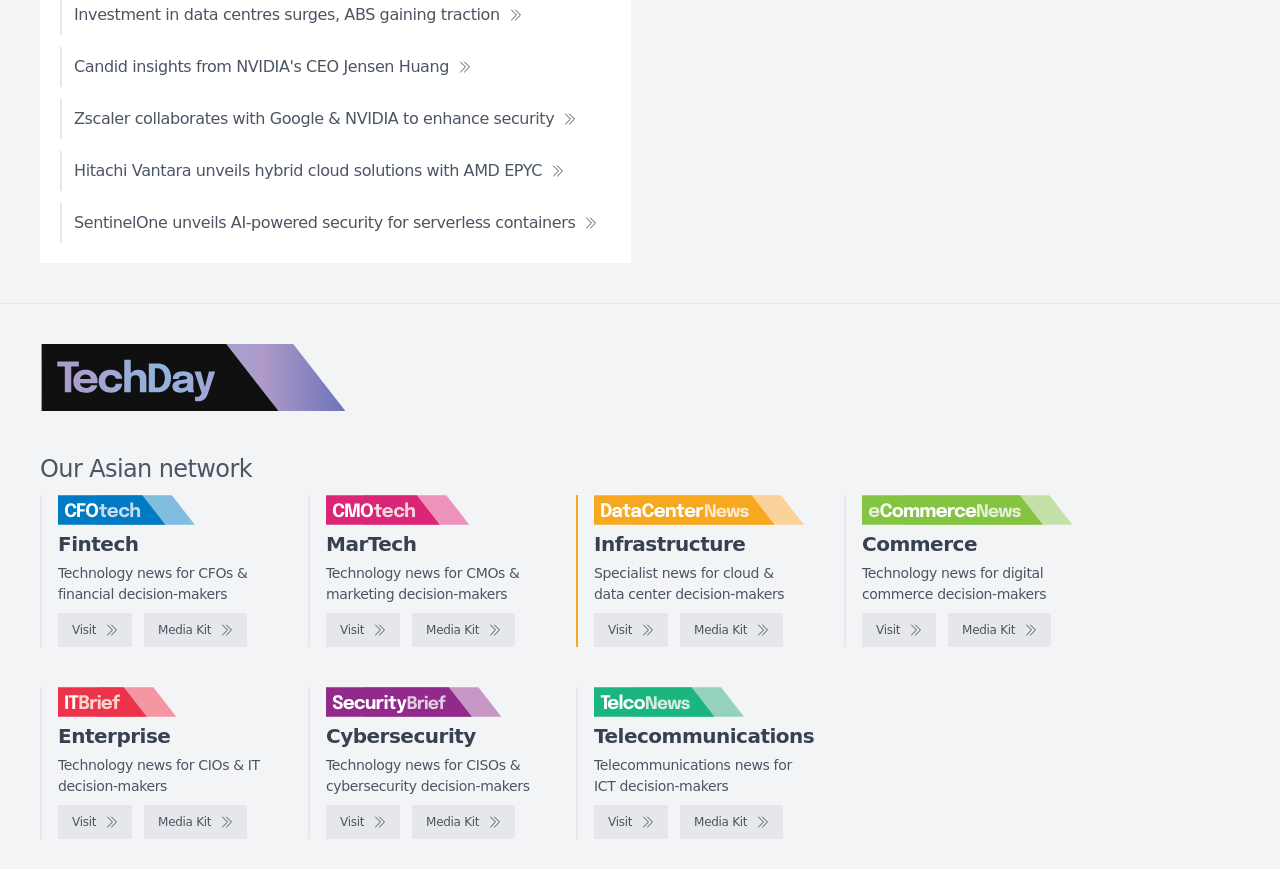From the webpage screenshot, predict the bounding box coordinates (top-left x, top-left y, bottom-right x, bottom-right y) for the UI element described here: Visit

[0.045, 0.926, 0.103, 0.965]